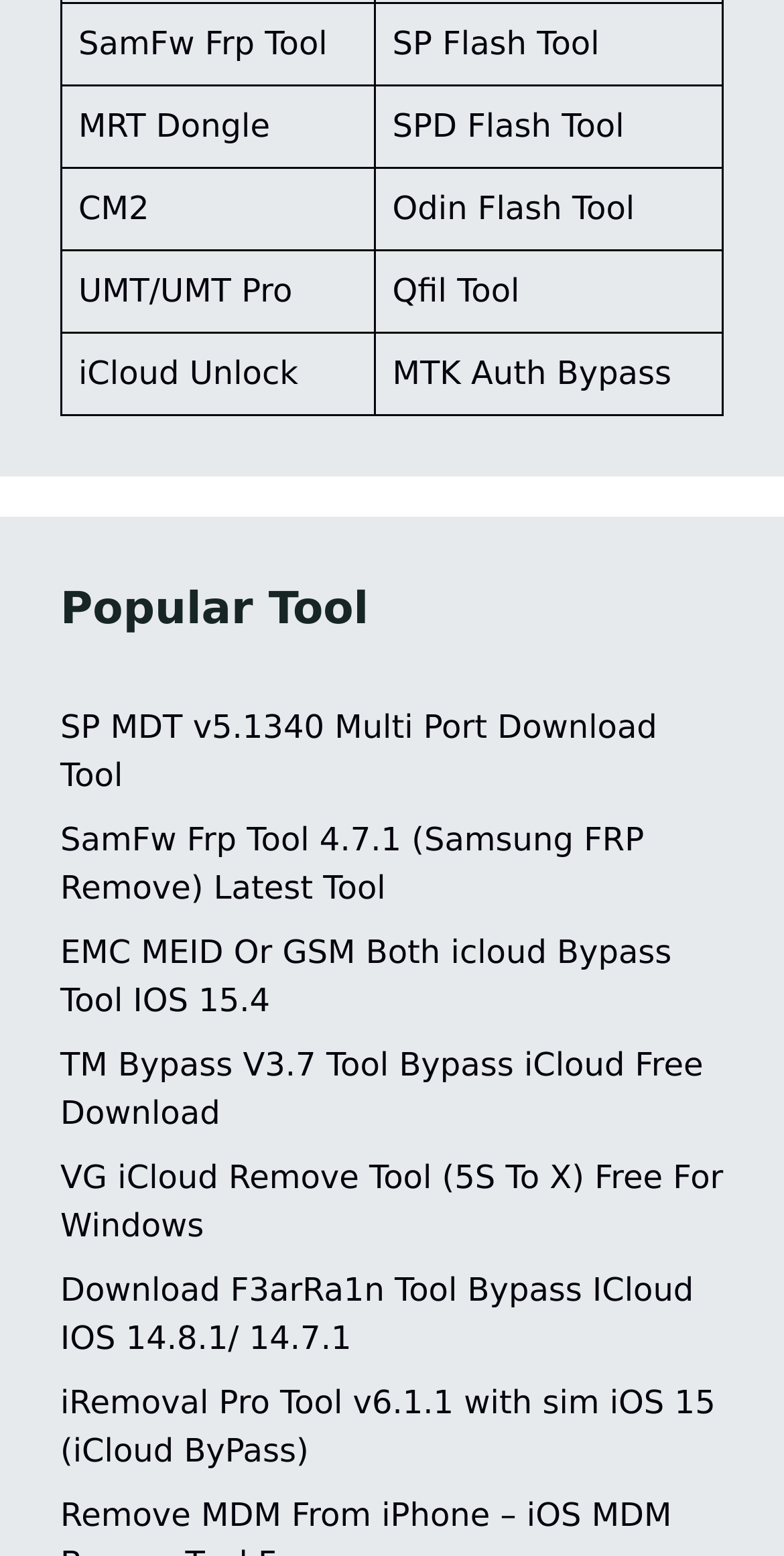Please identify the bounding box coordinates for the region that you need to click to follow this instruction: "Visit MRT Dongle".

[0.1, 0.069, 0.344, 0.094]